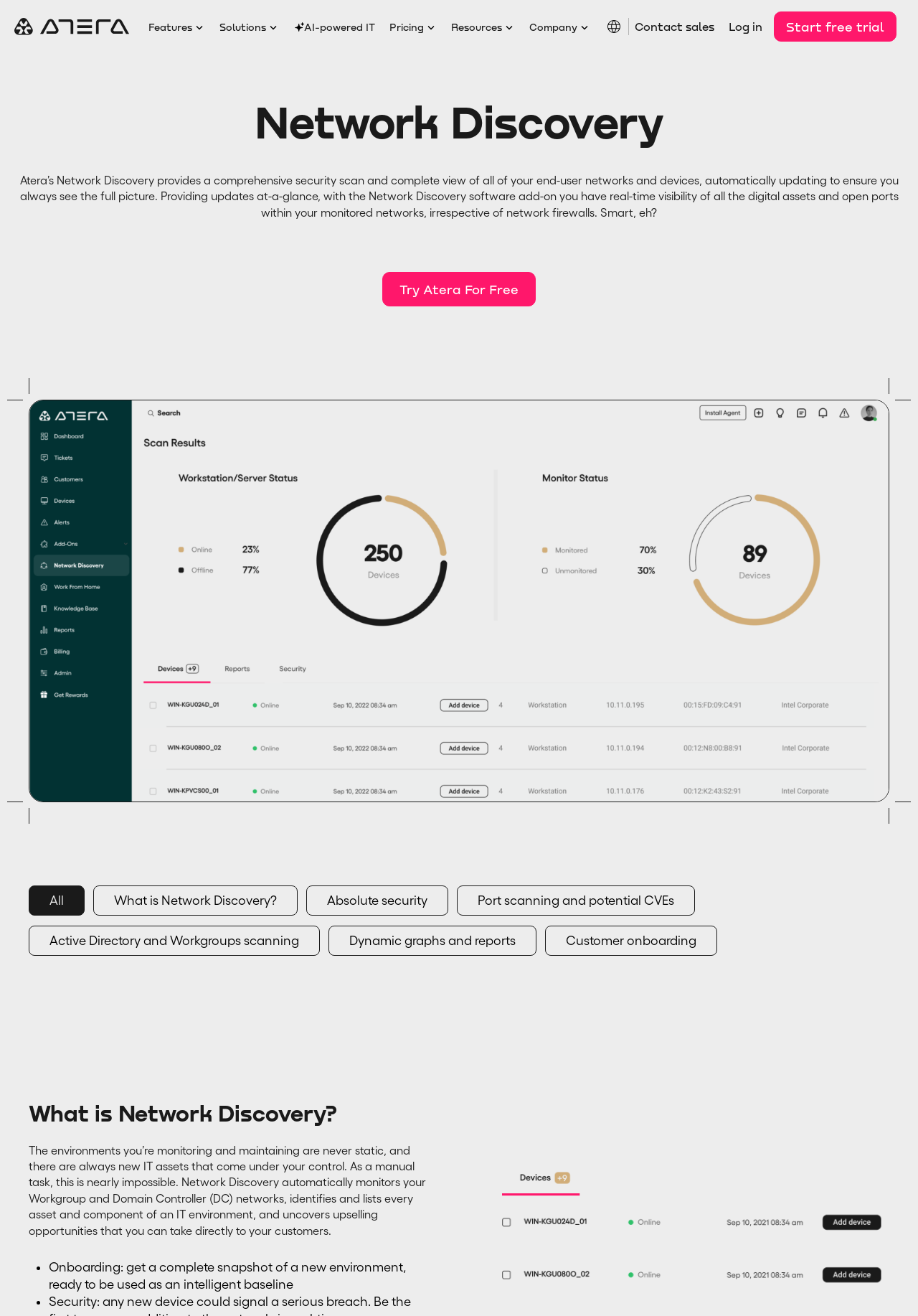Identify the bounding box coordinates of the area you need to click to perform the following instruction: "Go to Atera home page".

[0.016, 0.014, 0.141, 0.027]